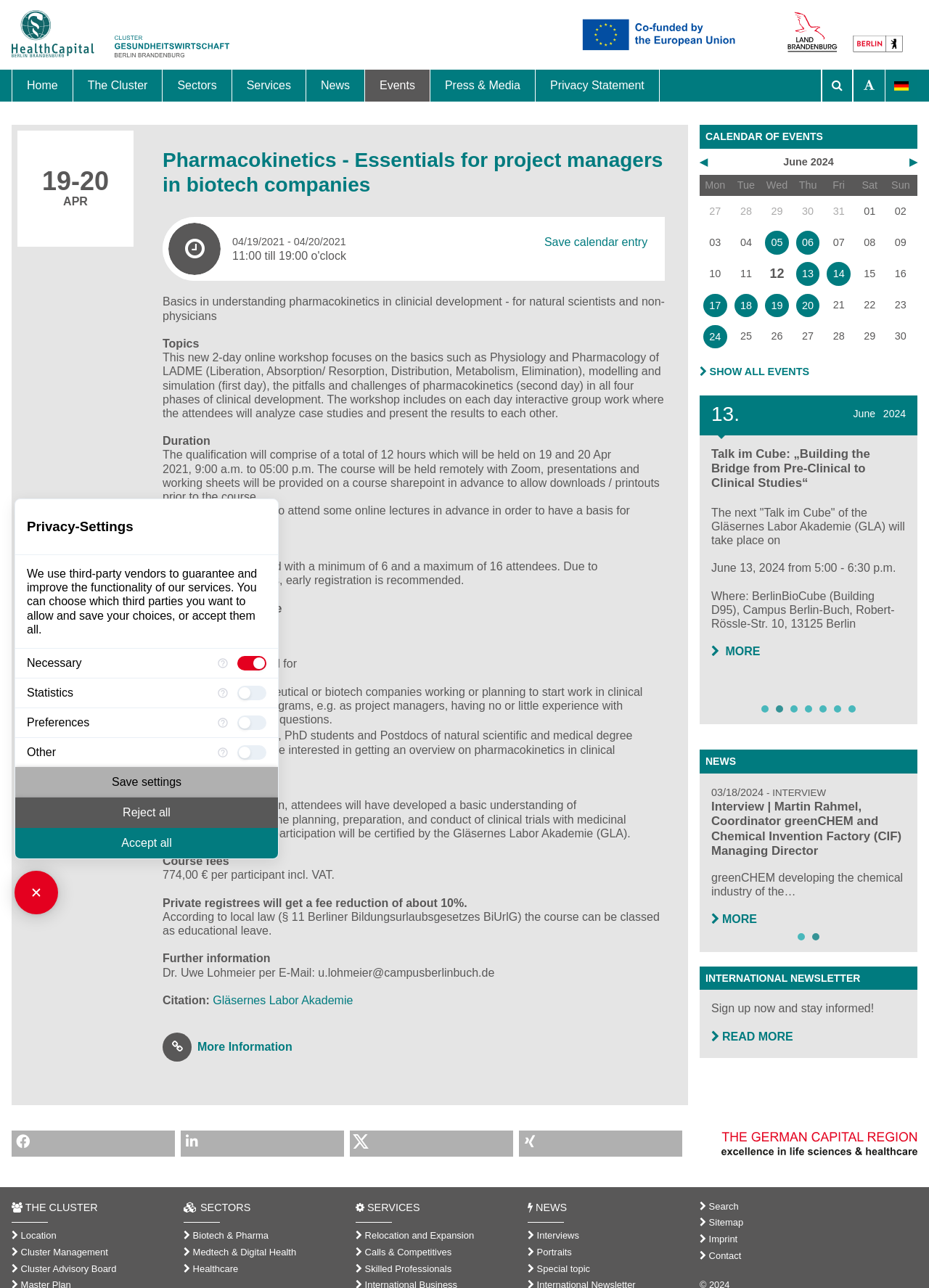Locate the bounding box coordinates of the clickable area to execute the instruction: "Click the 'Gläsernes Labor Akademie' link". Provide the coordinates as four float numbers between 0 and 1, represented as [left, top, right, bottom].

[0.229, 0.772, 0.38, 0.781]